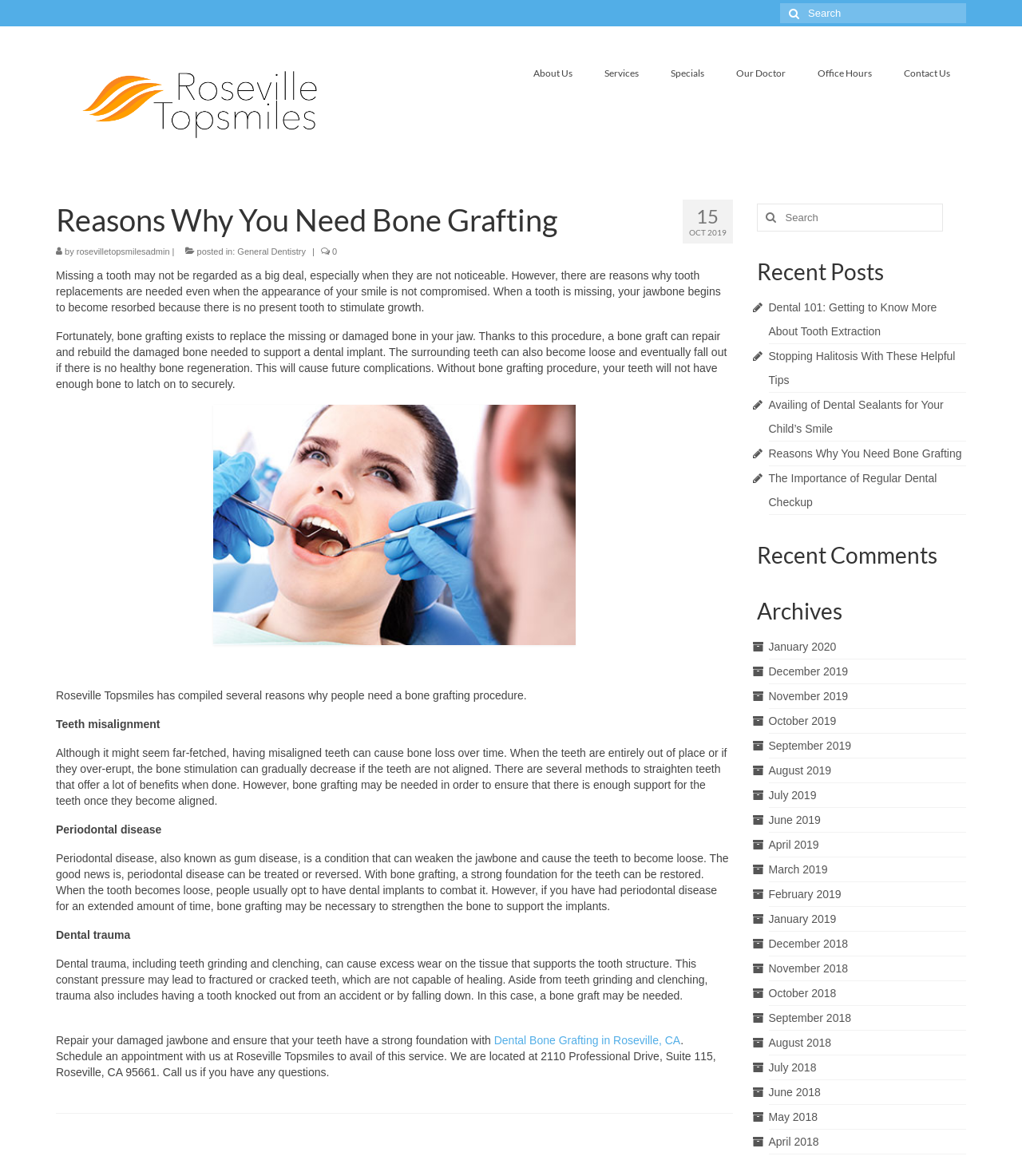Determine the bounding box coordinates of the element's region needed to click to follow the instruction: "Read about General Dentistry". Provide these coordinates as four float numbers between 0 and 1, formatted as [left, top, right, bottom].

[0.232, 0.21, 0.299, 0.218]